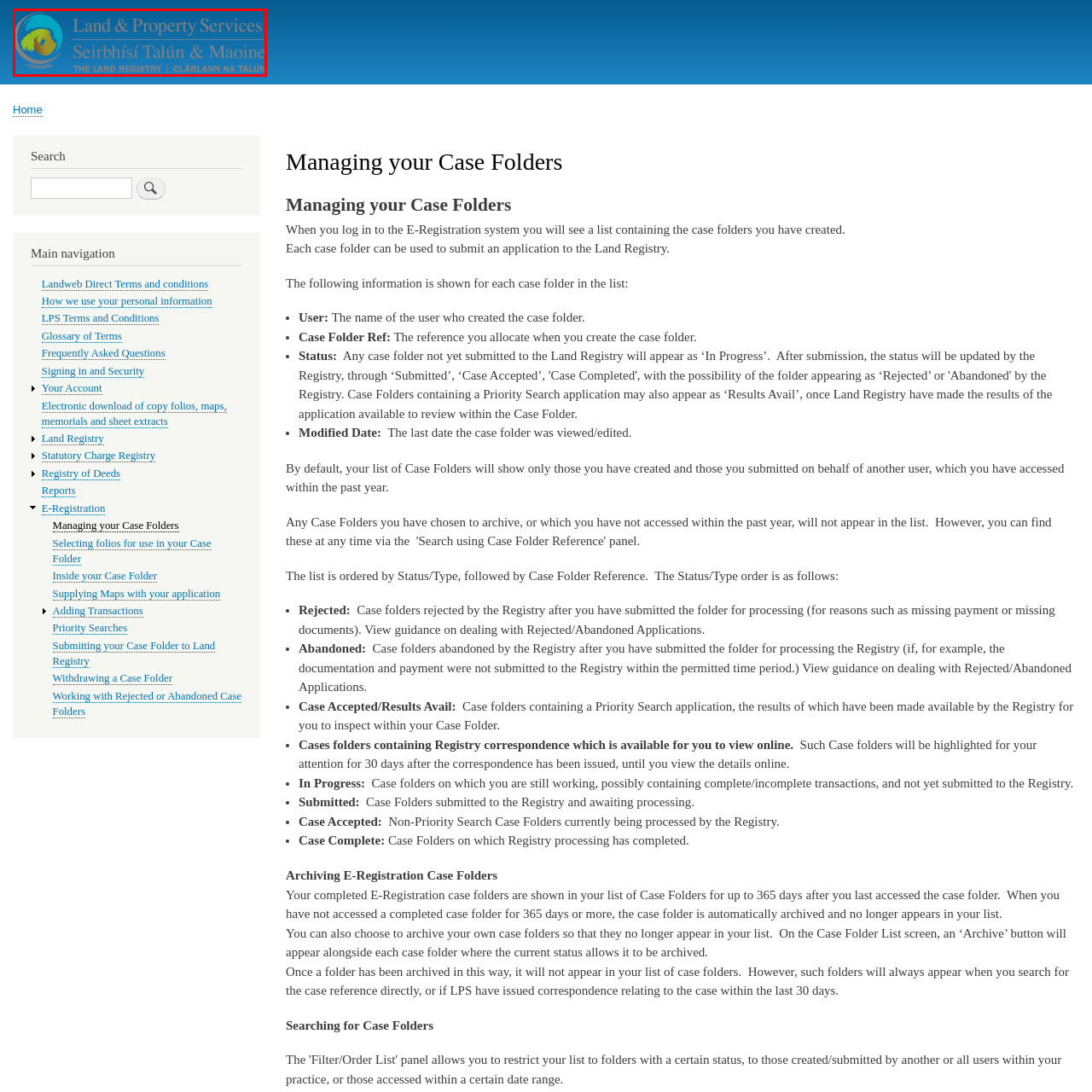What is the role of the Land Registry?
Examine the content inside the red bounding box and give a comprehensive answer to the question.

The caption highlights the Land Registry's role in land registration and property services through the tagline 'THE LAND REGISTRY', which suggests that it provides essential information and support to users navigating land-related matters.